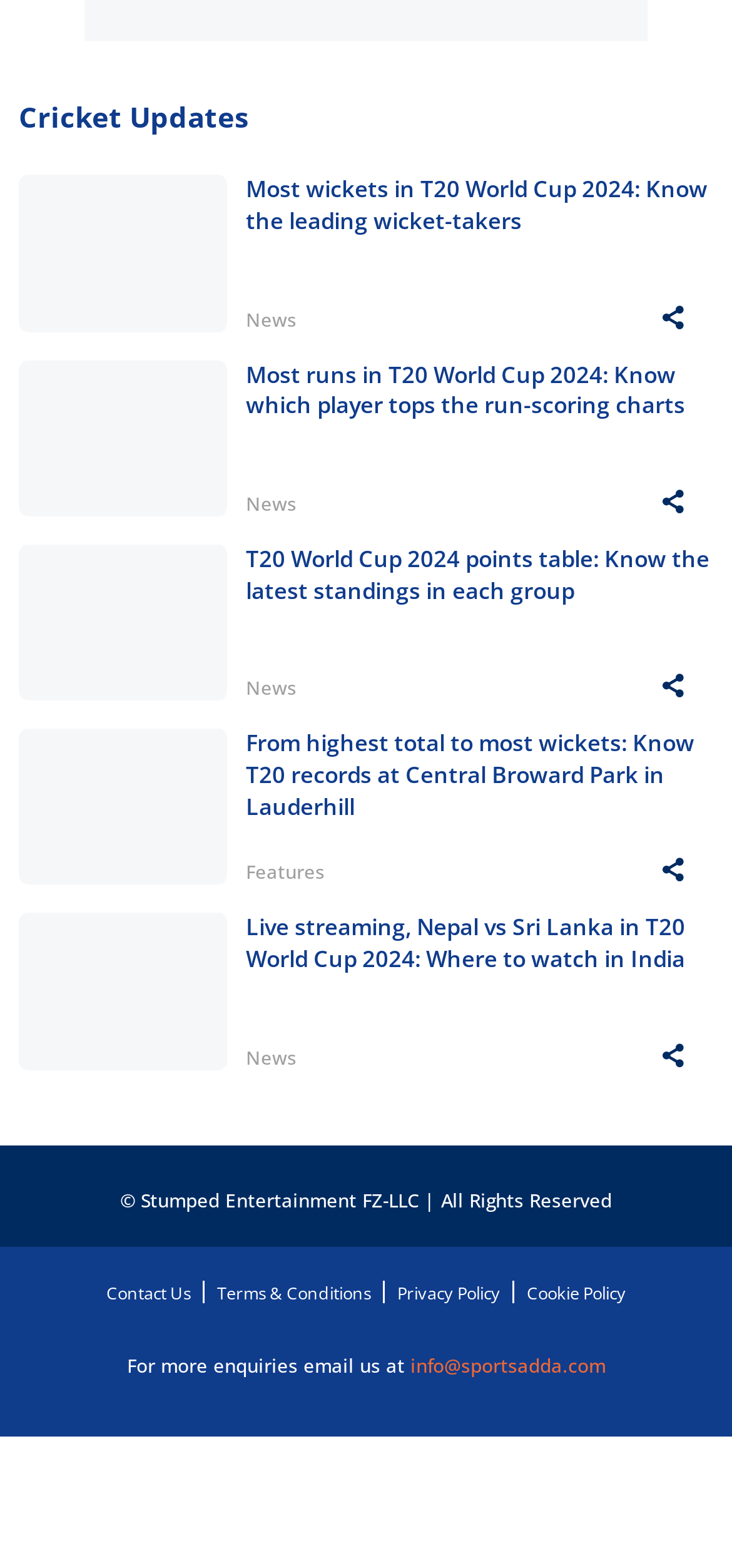Locate the bounding box coordinates of the element that should be clicked to fulfill the instruction: "Click on the 'Contact Us' link".

[0.132, 0.816, 0.273, 0.832]